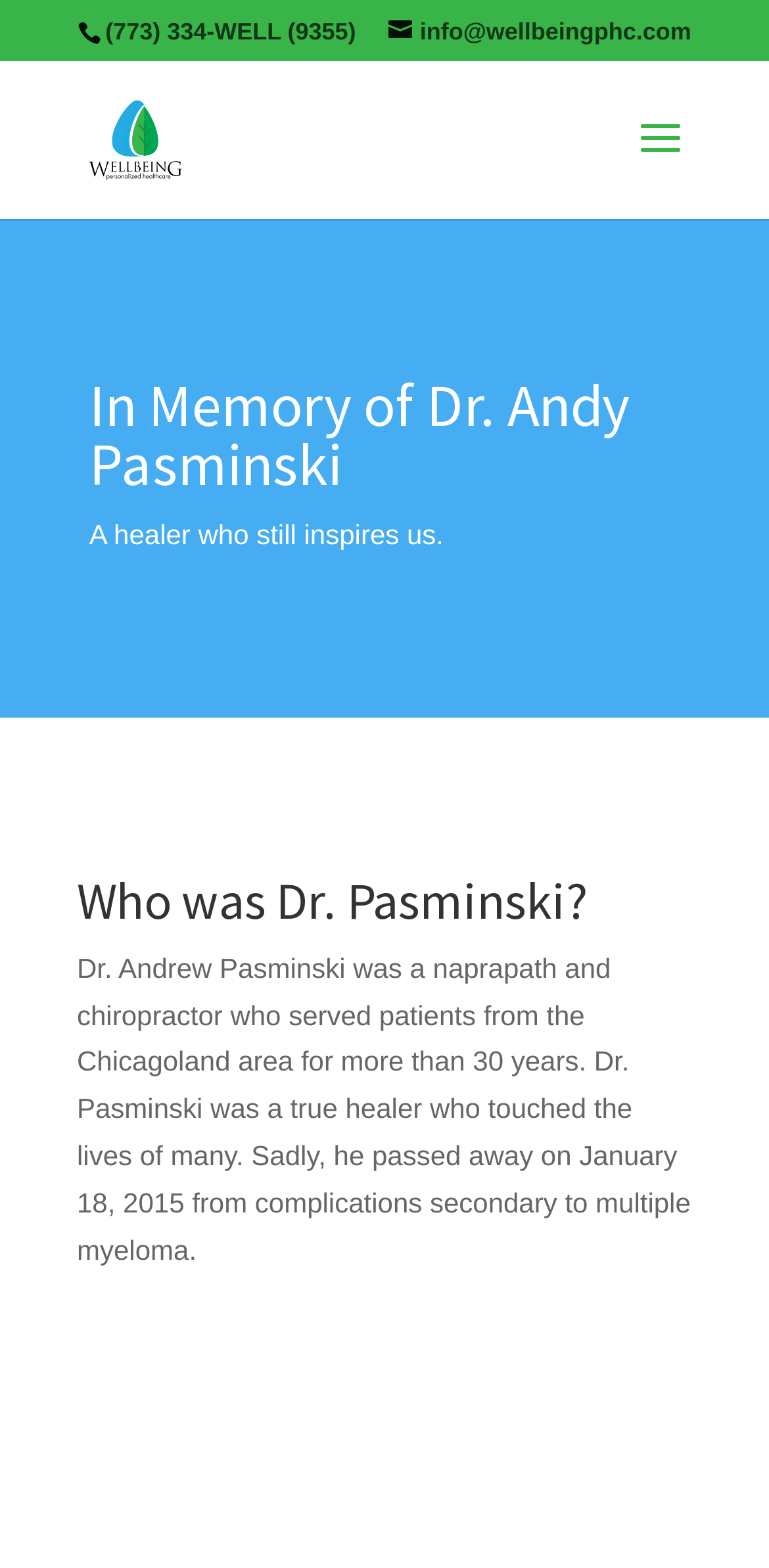Summarize the webpage in an elaborate manner.

The webpage is a tribute to Dr. Andrew Pasminski, a naprapath and chiropractor who passed away in 2015. At the top of the page, there is a phone number, (773) 334-WELL (9355), and an email address, info@wellbeingphc.com, which are positioned side by side. Below them, there is a link to Wellbeing Personalized Healthcare, accompanied by an image with the same name.

The main content of the page is divided into sections, with headings and paragraphs of text. The first heading, "In Memory of Dr. Andy Pasminski", is followed by a brief description, "A healer who still inspires us." Further down, there is another heading, "Who was Dr. Pasminski?", which is followed by a longer paragraph of text that describes Dr. Pasminski's career and his passing. This paragraph is positioned below the previous section, taking up most of the page's vertical space.